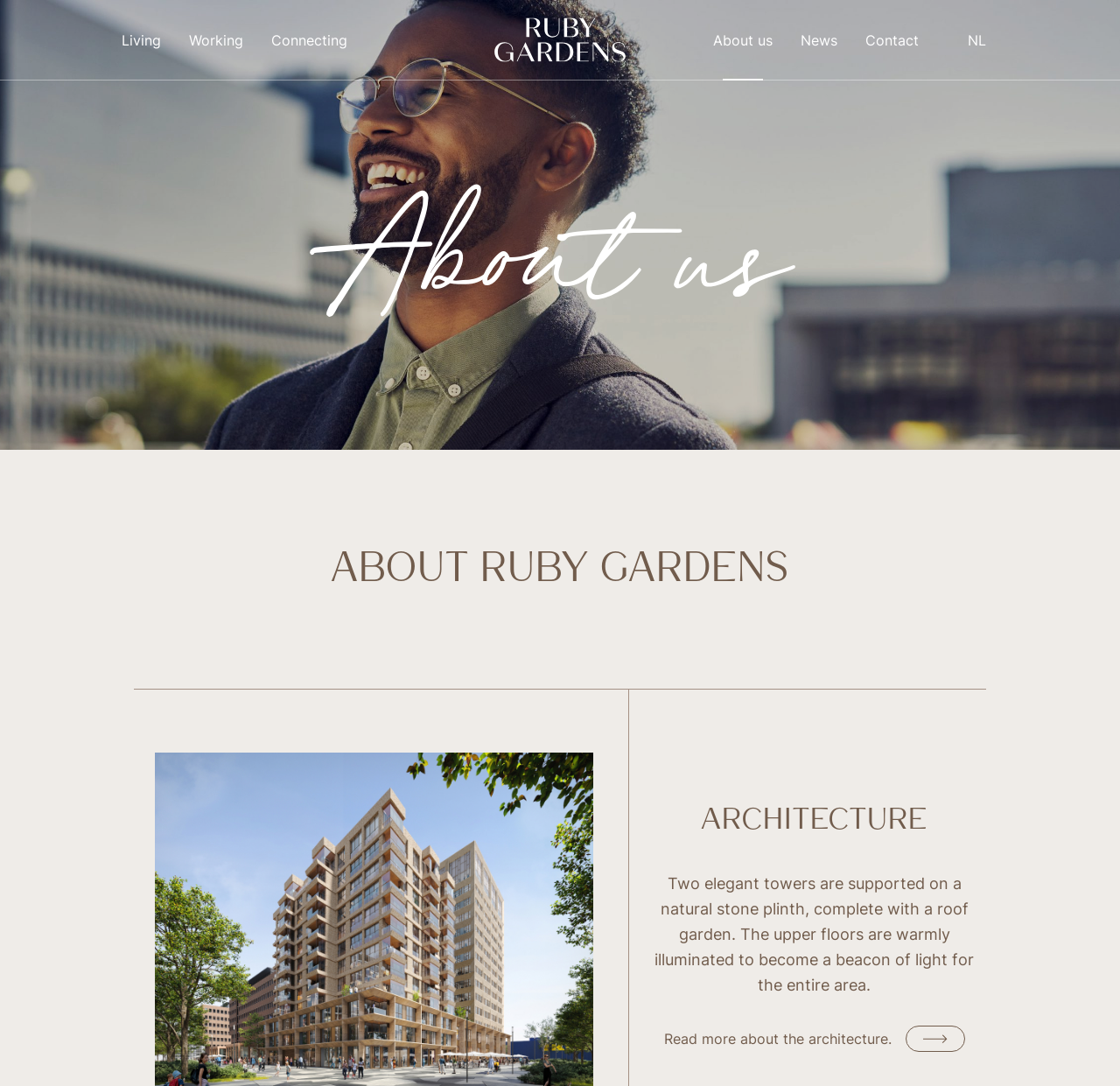Please identify the bounding box coordinates of the clickable element to fulfill the following instruction: "Contact Ruby Gardens". The coordinates should be four float numbers between 0 and 1, i.e., [left, top, right, bottom].

[0.019, 0.456, 0.981, 0.499]